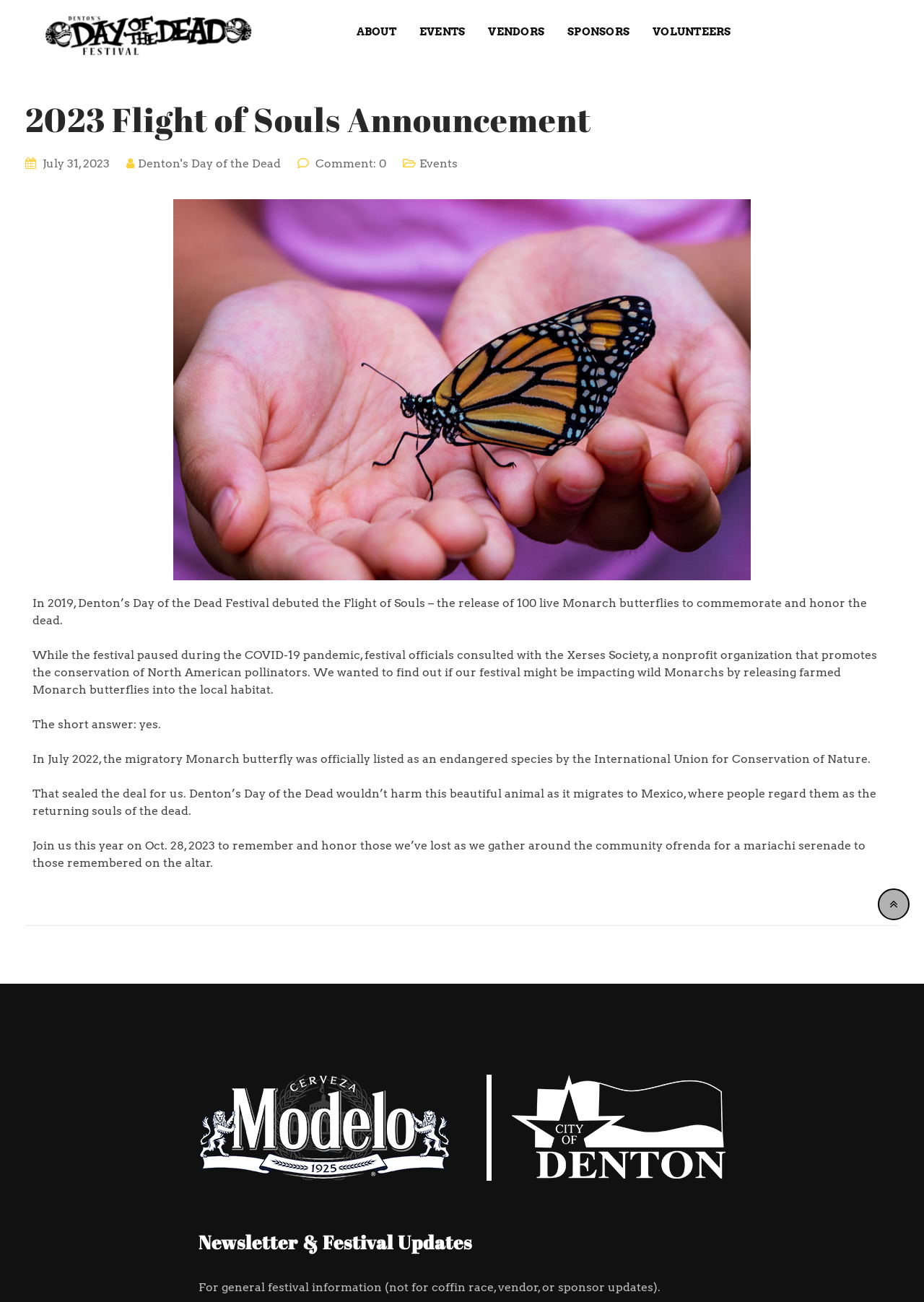Please mark the clickable region by giving the bounding box coordinates needed to complete this instruction: "View ЛИЧНАЯ СТРАНИЧКА".

None